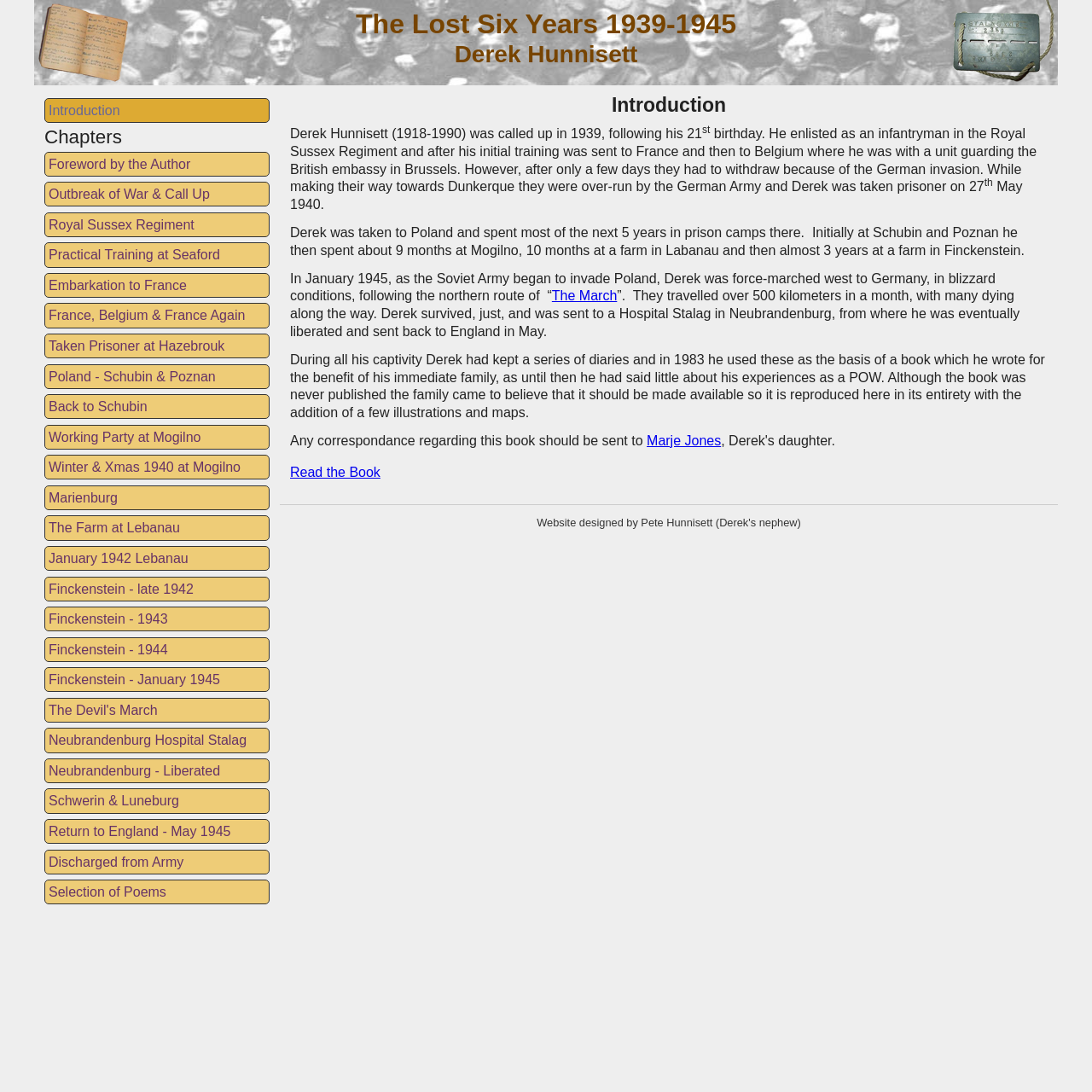Who should be contacted regarding the book?
Using the details shown in the screenshot, provide a comprehensive answer to the question.

The webpage mentions that 'Any correspondance regarding this book should be sent to Marje Jones', indicating that Marje Jones is the contact person for inquiries about the book.